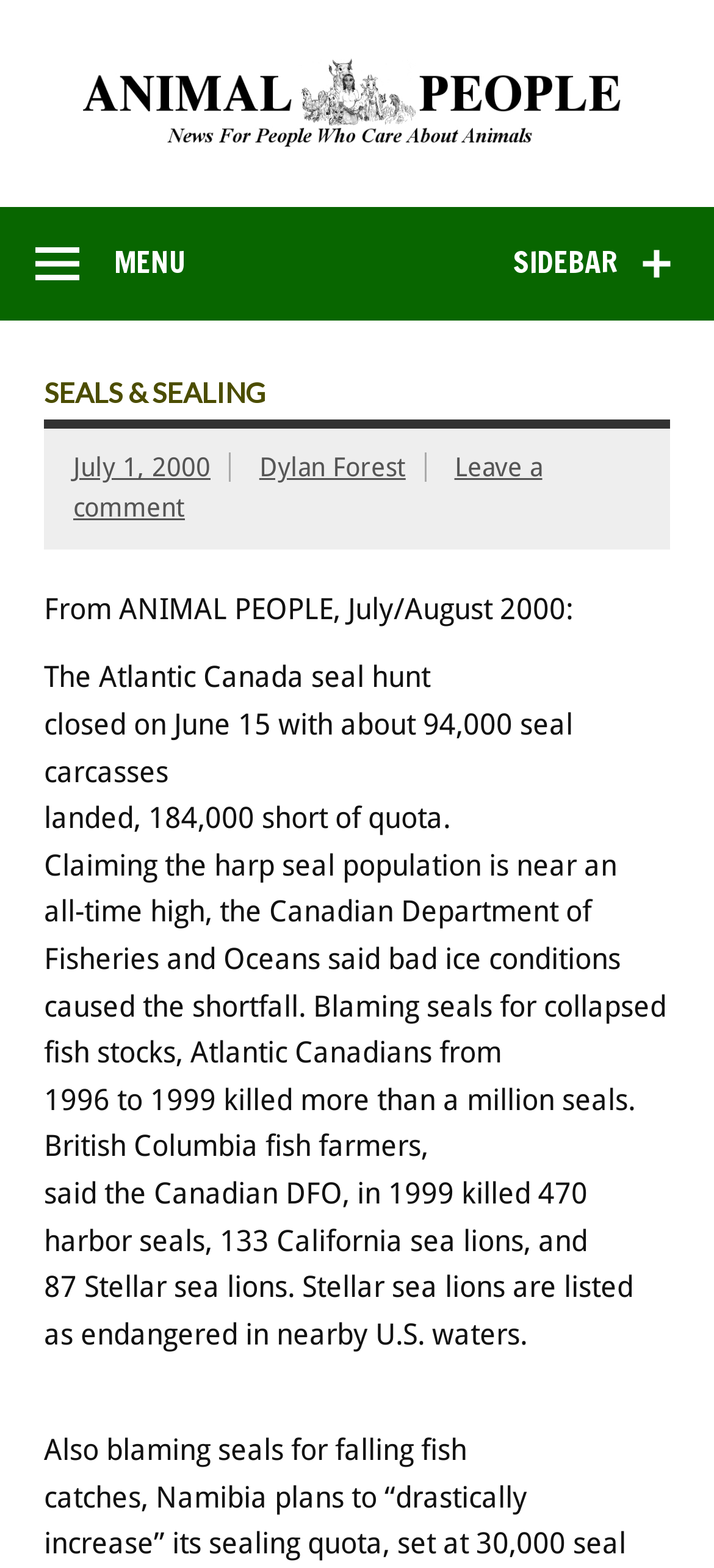What is the quota for sealing in Namibia?
Please provide an in-depth and detailed response to the question.

I found the quota for sealing in Namibia by reading the text 'Namibia plans to “drastically increase” its sealing quota, set at 30,000 seal'.